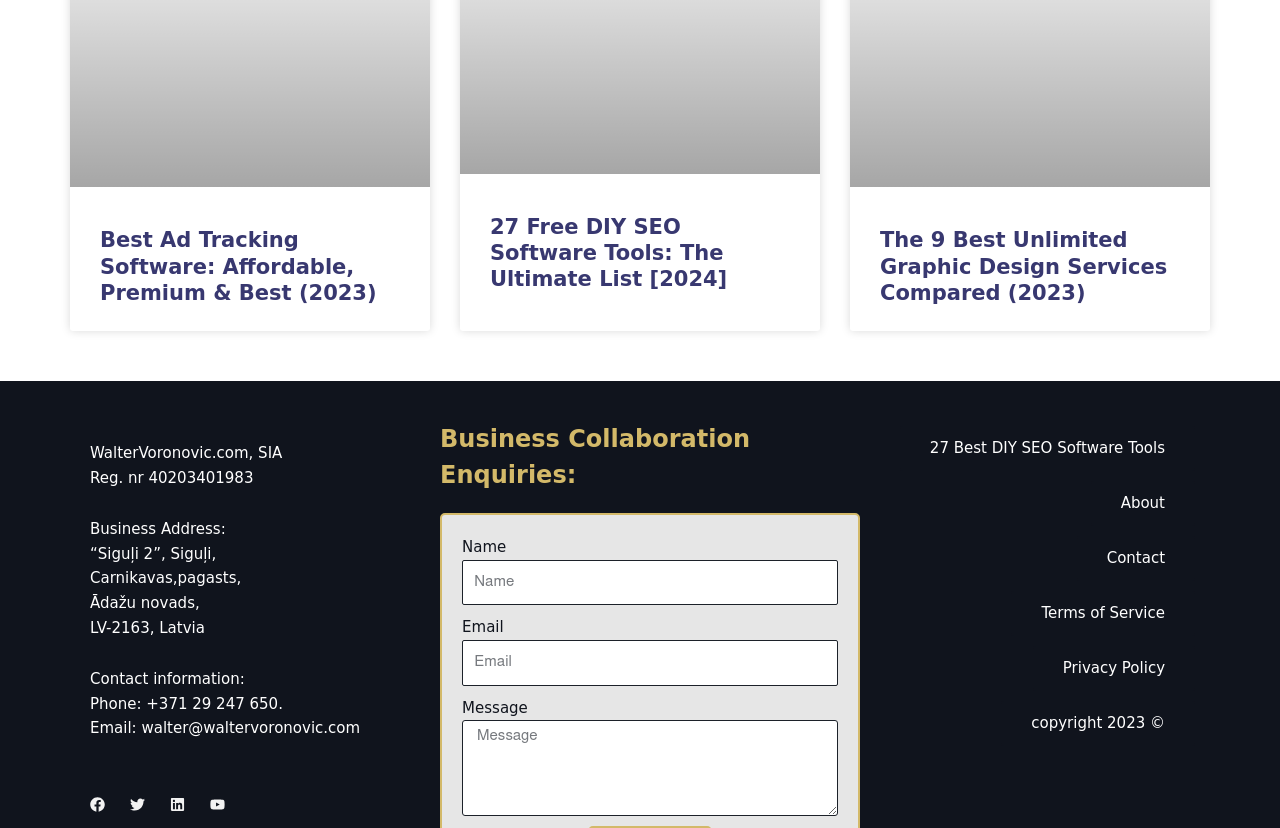Using the image as a reference, answer the following question in as much detail as possible:
What is the phone number of Walter Voronovic?

The phone number can be found at the bottom of the webpage, where it says 'Phone: +371 29 247 650'.